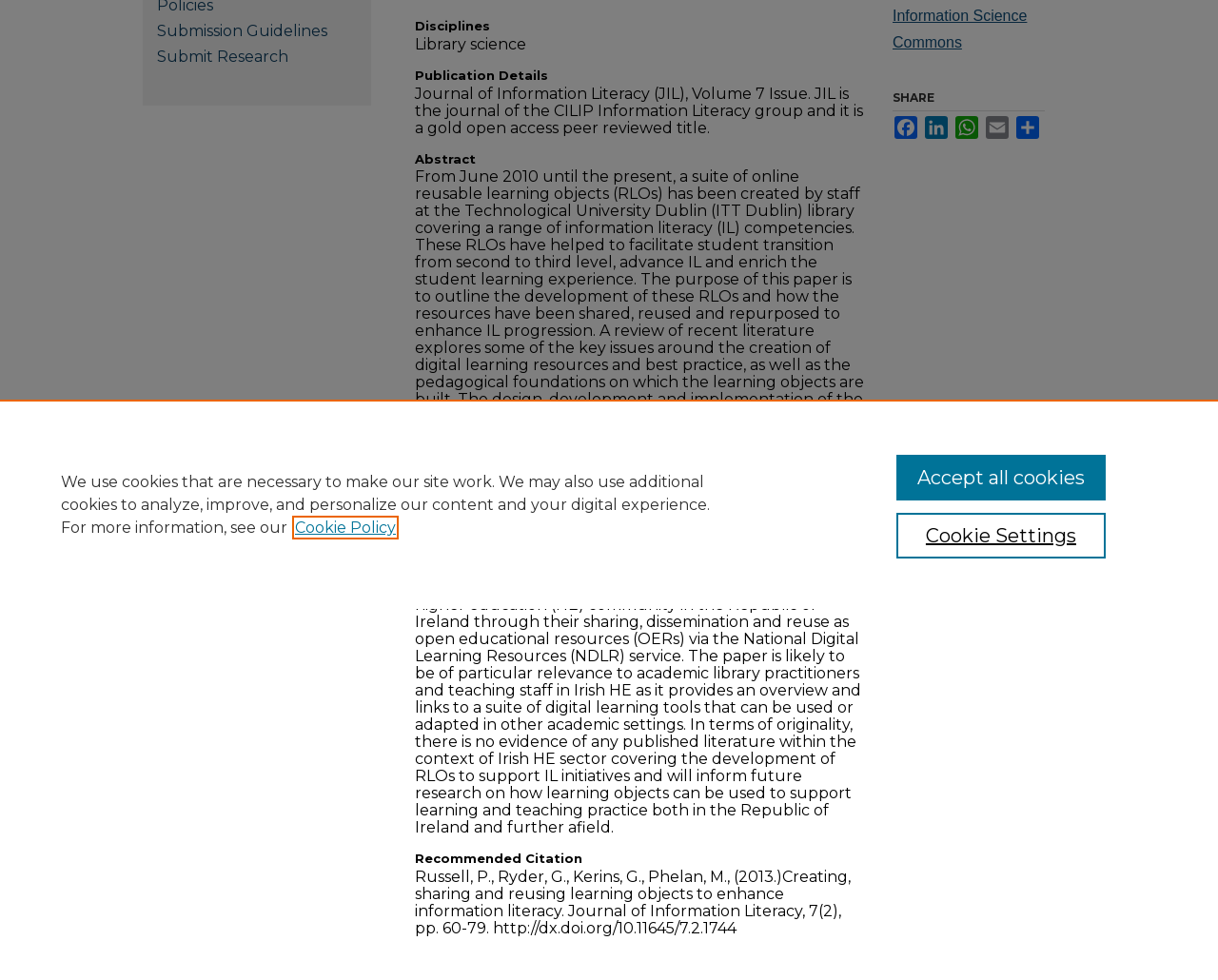Extract the bounding box coordinates for the HTML element that matches this description: "Accept all cookies". The coordinates should be four float numbers between 0 and 1, i.e., [left, top, right, bottom].

[0.736, 0.464, 0.908, 0.511]